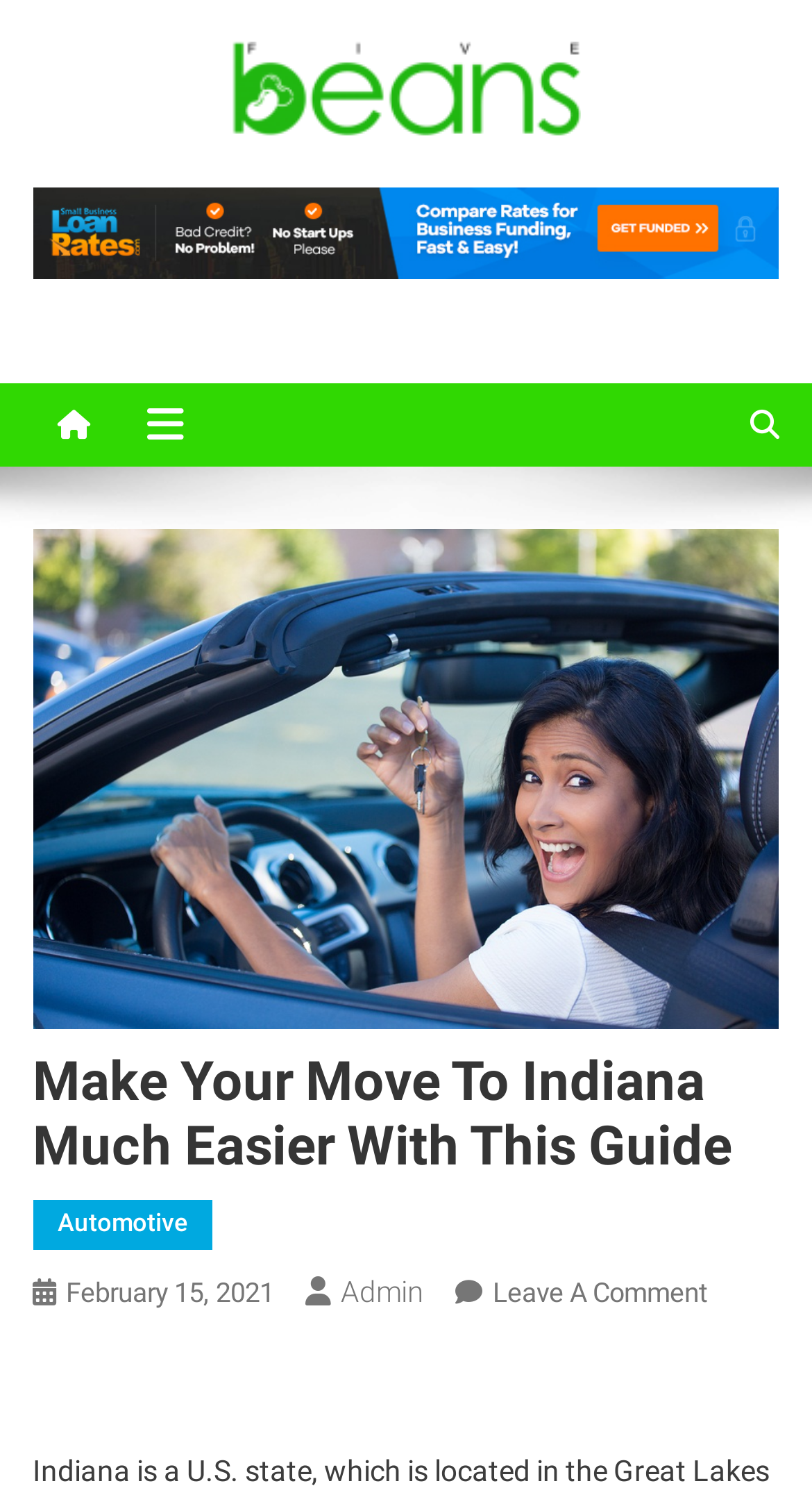Specify the bounding box coordinates (top-left x, top-left y, bottom-right x, bottom-right y) of the UI element in the screenshot that matches this description: Automotive

[0.04, 0.803, 0.26, 0.835]